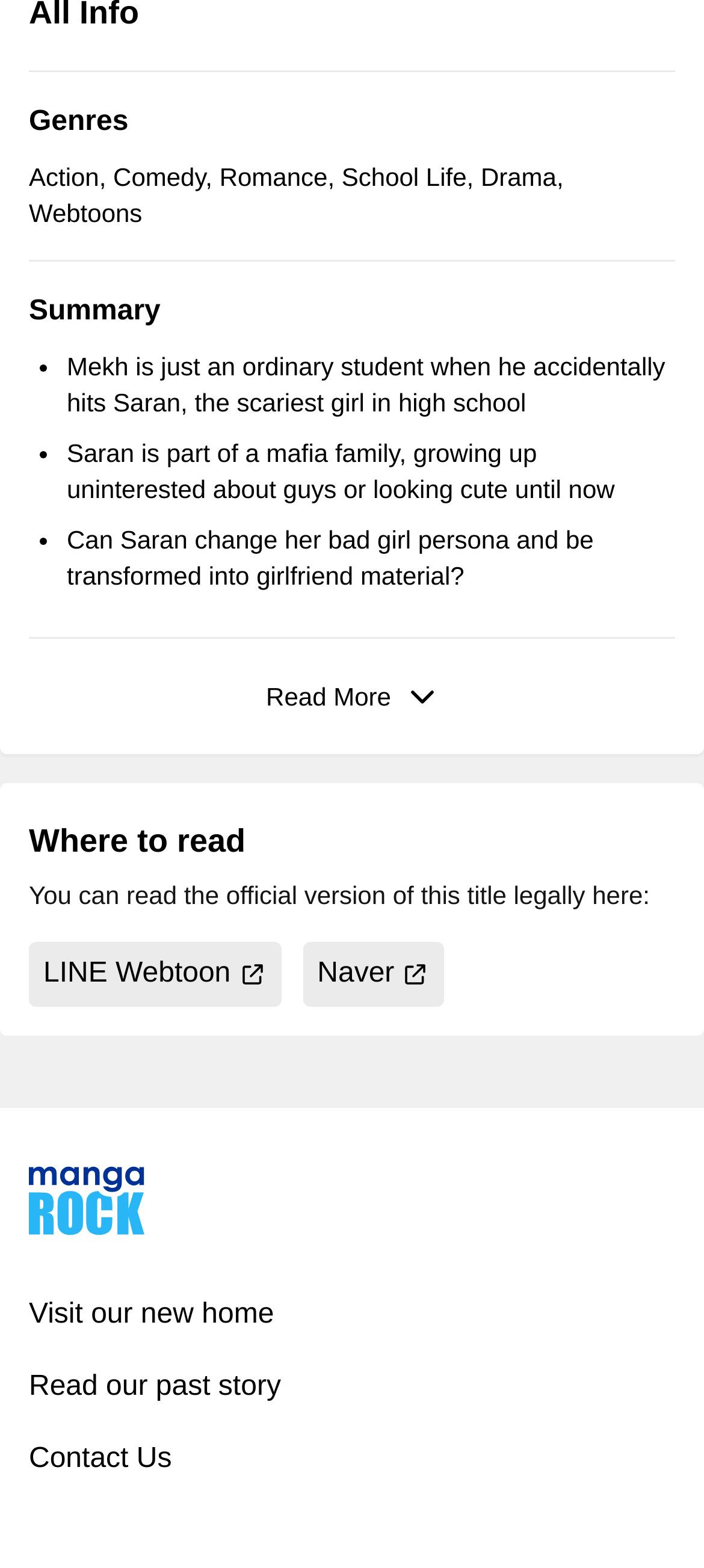What is the name of the scariest girl in high school?
Answer the question with a single word or phrase, referring to the image.

Saran